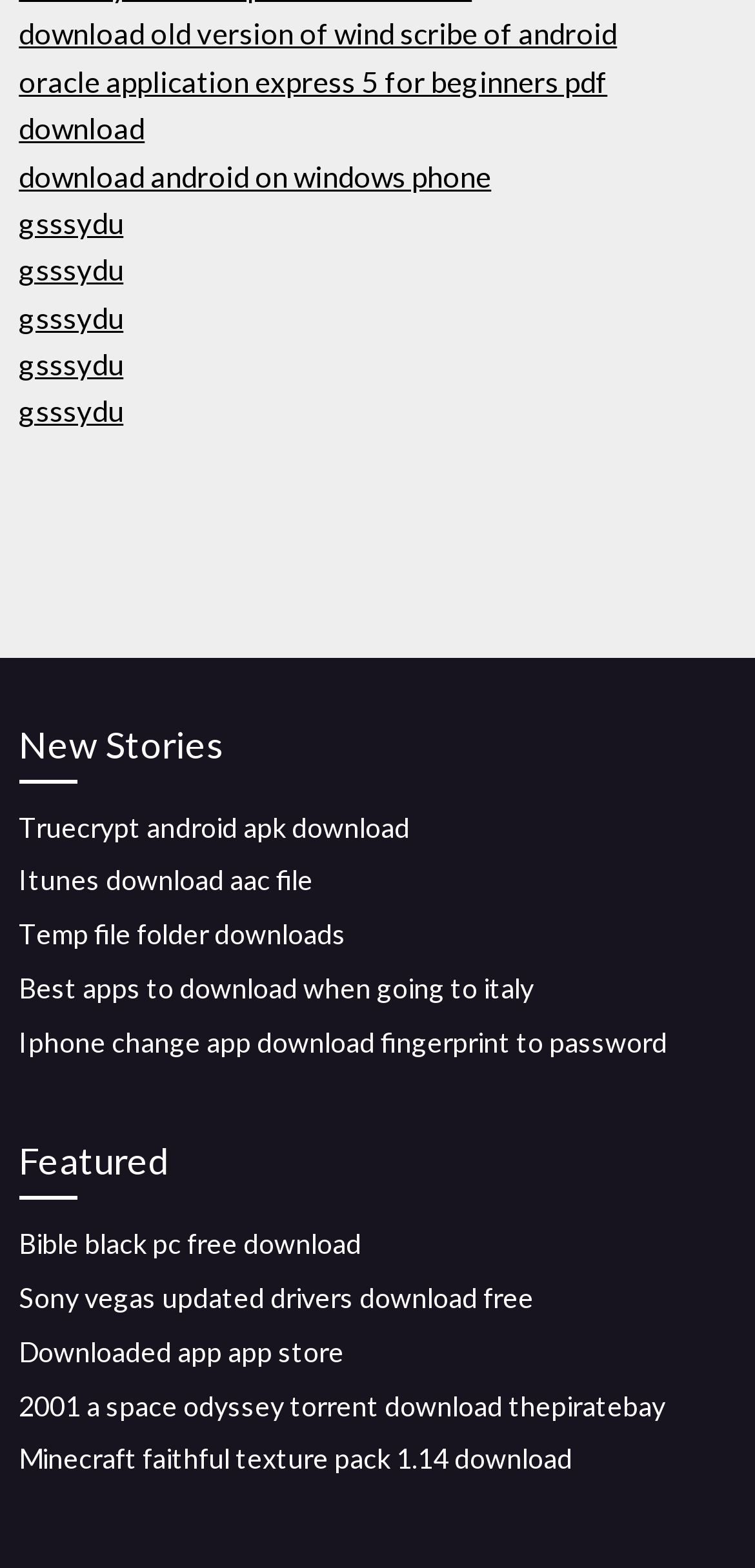Please identify the bounding box coordinates of the element's region that needs to be clicked to fulfill the following instruction: "download old version of wind scribe of android". The bounding box coordinates should consist of four float numbers between 0 and 1, i.e., [left, top, right, bottom].

[0.025, 0.01, 0.817, 0.033]